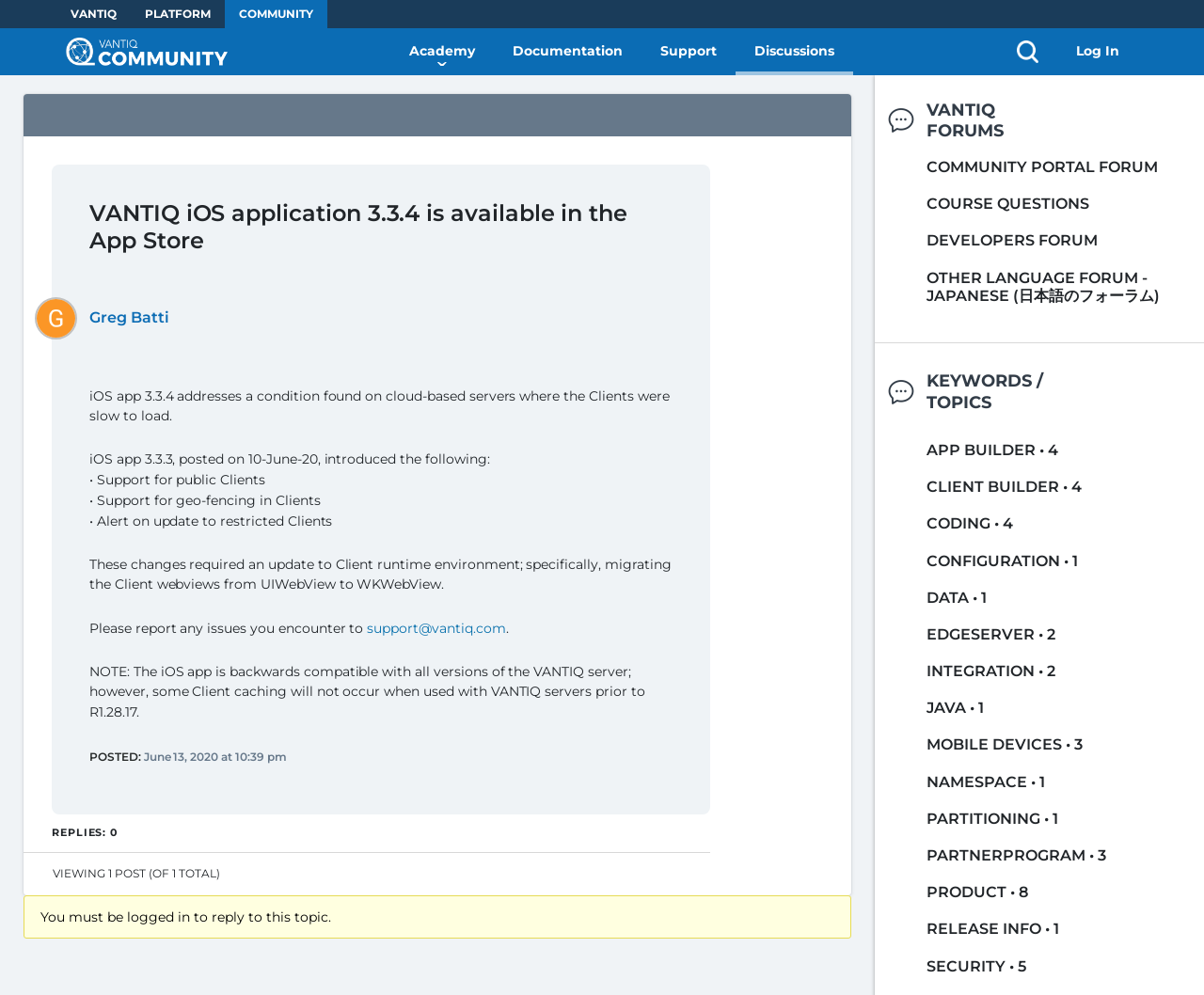Answer the question below in one word or phrase:
What is the purpose of the 'Support' link?

To report issues